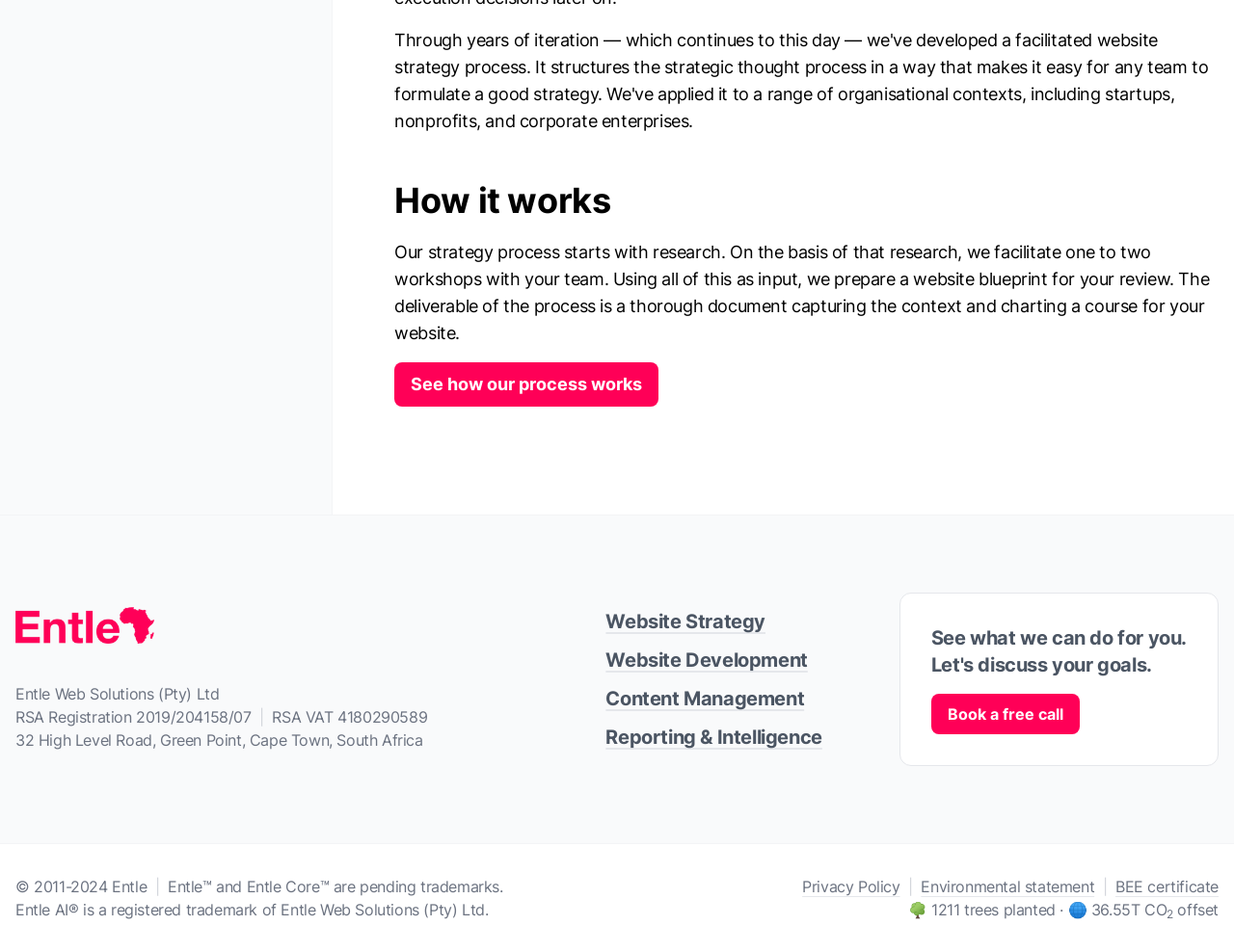Answer in one word or a short phrase: 
What is the logo mentioned on the webpage?

Entle logo